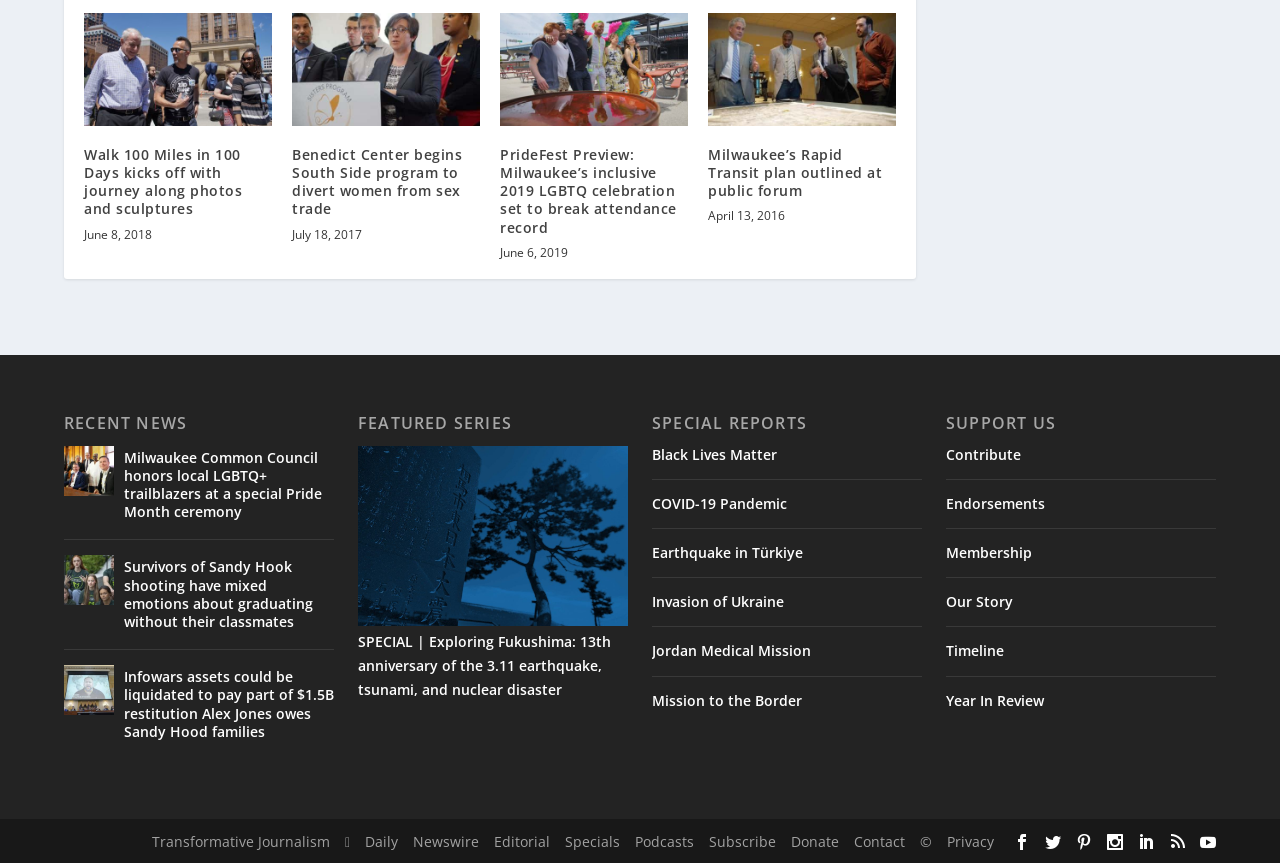Please locate the UI element described by "Contact" and provide its bounding box coordinates.

[0.667, 0.965, 0.707, 0.987]